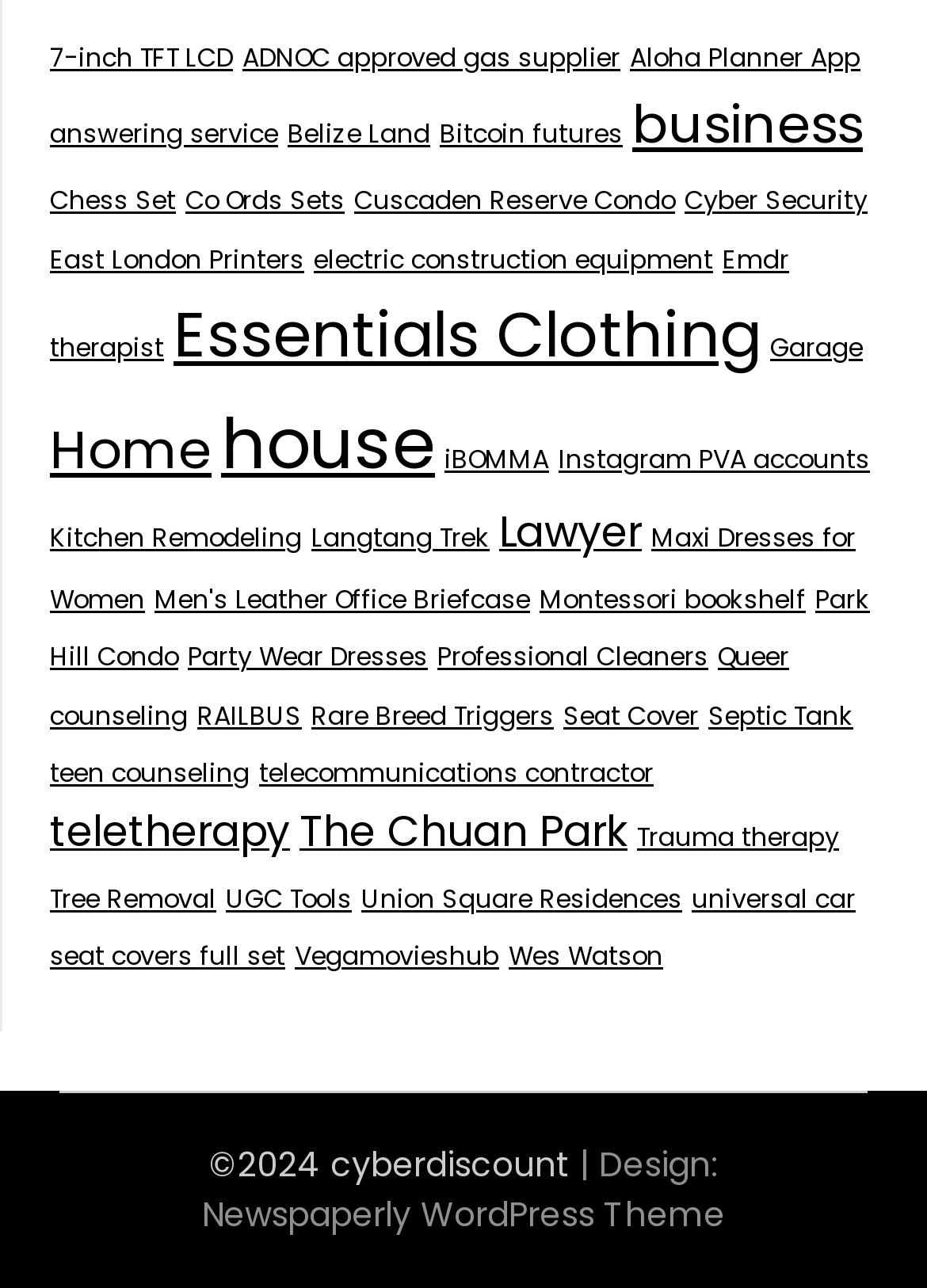Please determine the bounding box coordinates of the clickable area required to carry out the following instruction: "Close the dialog". The coordinates must be four float numbers between 0 and 1, represented as [left, top, right, bottom].

None